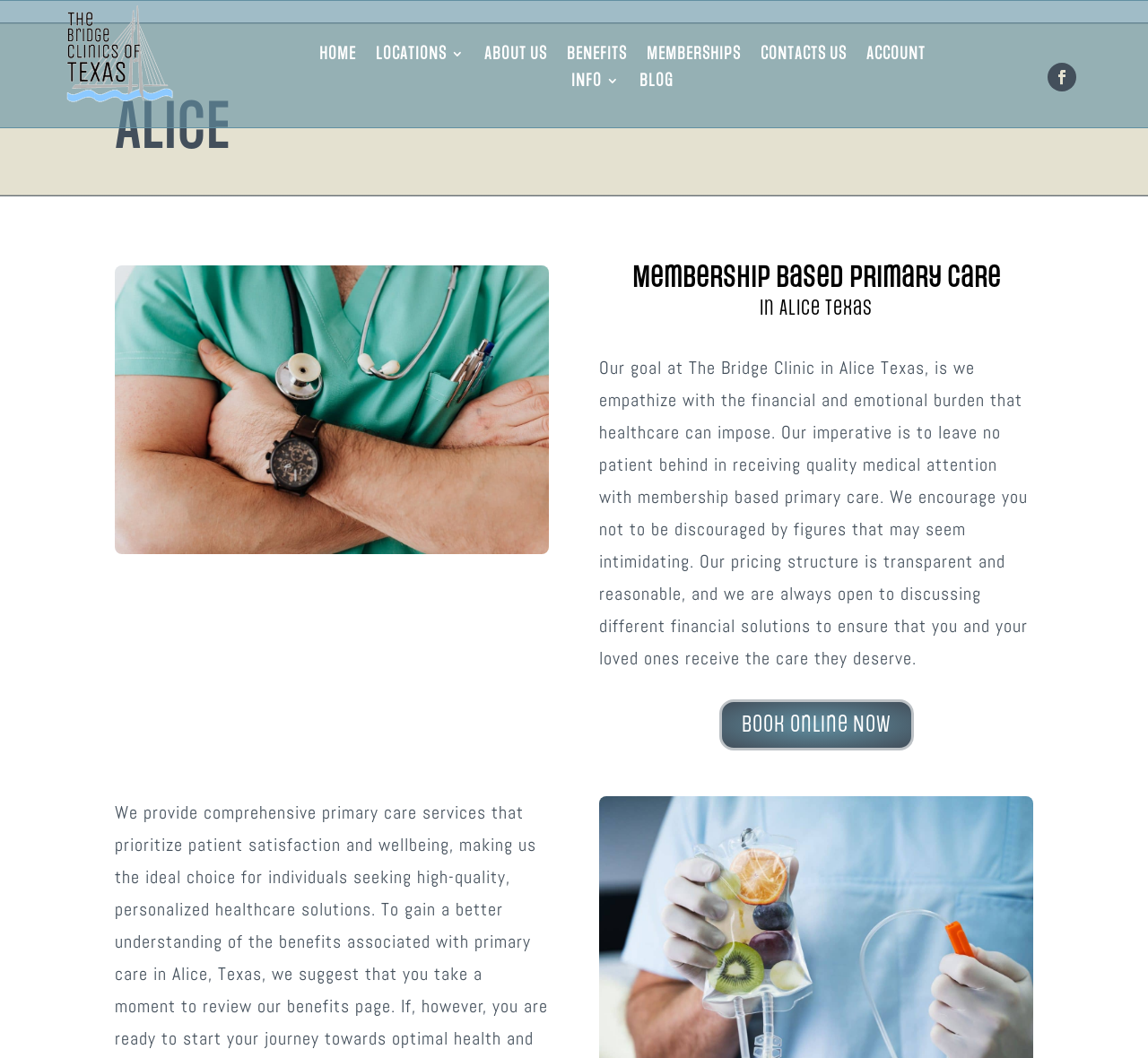How many navigation links are in the top menu?
Provide an in-depth answer to the question, covering all aspects.

I counted the number of link elements in the top menu, which are 'HOME', 'LOCATIONS', 'ABOUT US', 'BENEFITS', 'MEMBERSHIPS', 'CONTACT US', and 'ACCOUNT'. There are 7 navigation links in total.